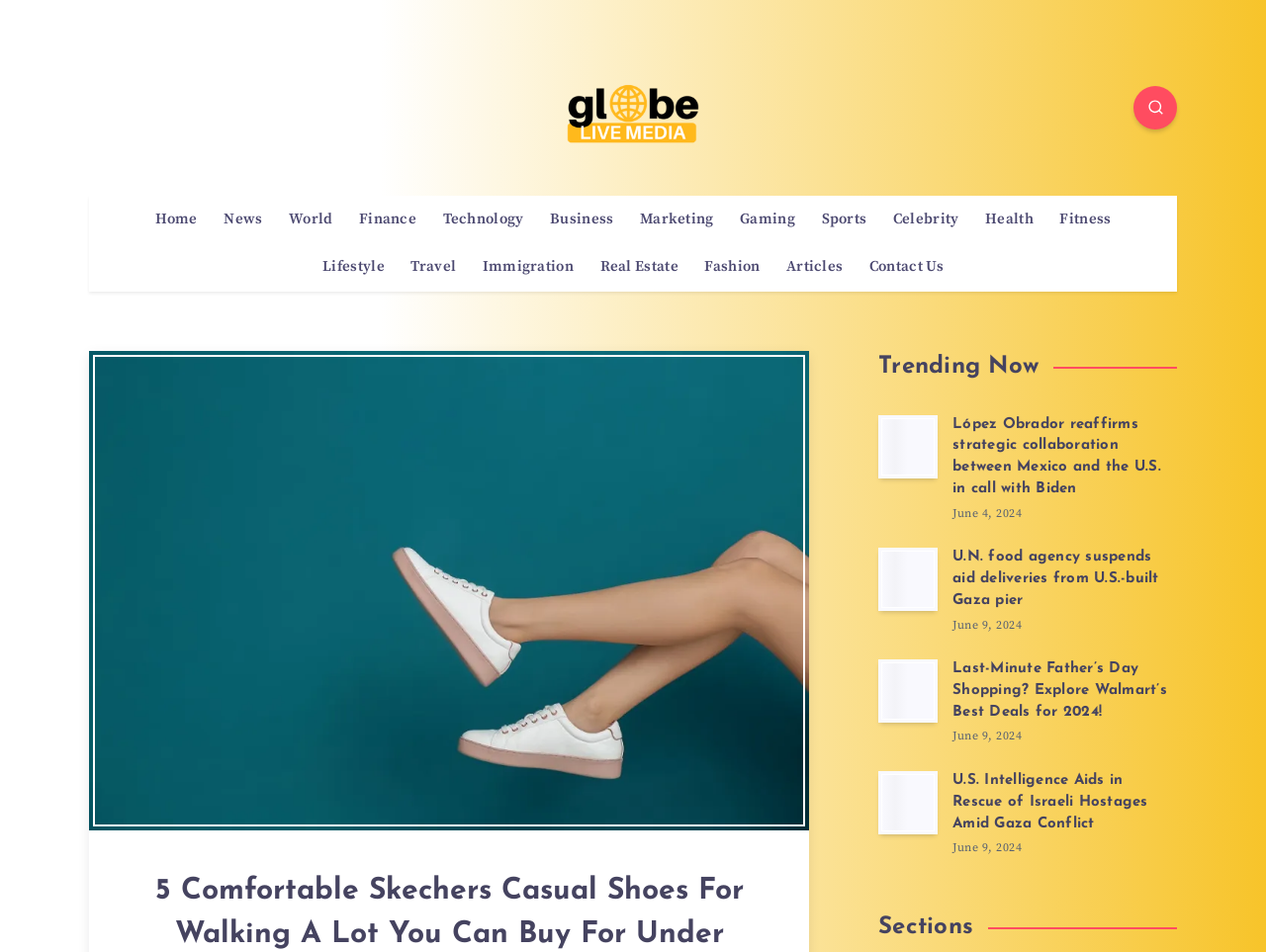What is the date of the third article on the webpage?
Refer to the image and offer an in-depth and detailed answer to the question.

I found the answer by examining the third article on the webpage, which has a time element with the text 'June 9, 2024'. This indicates that the article was published on that date.